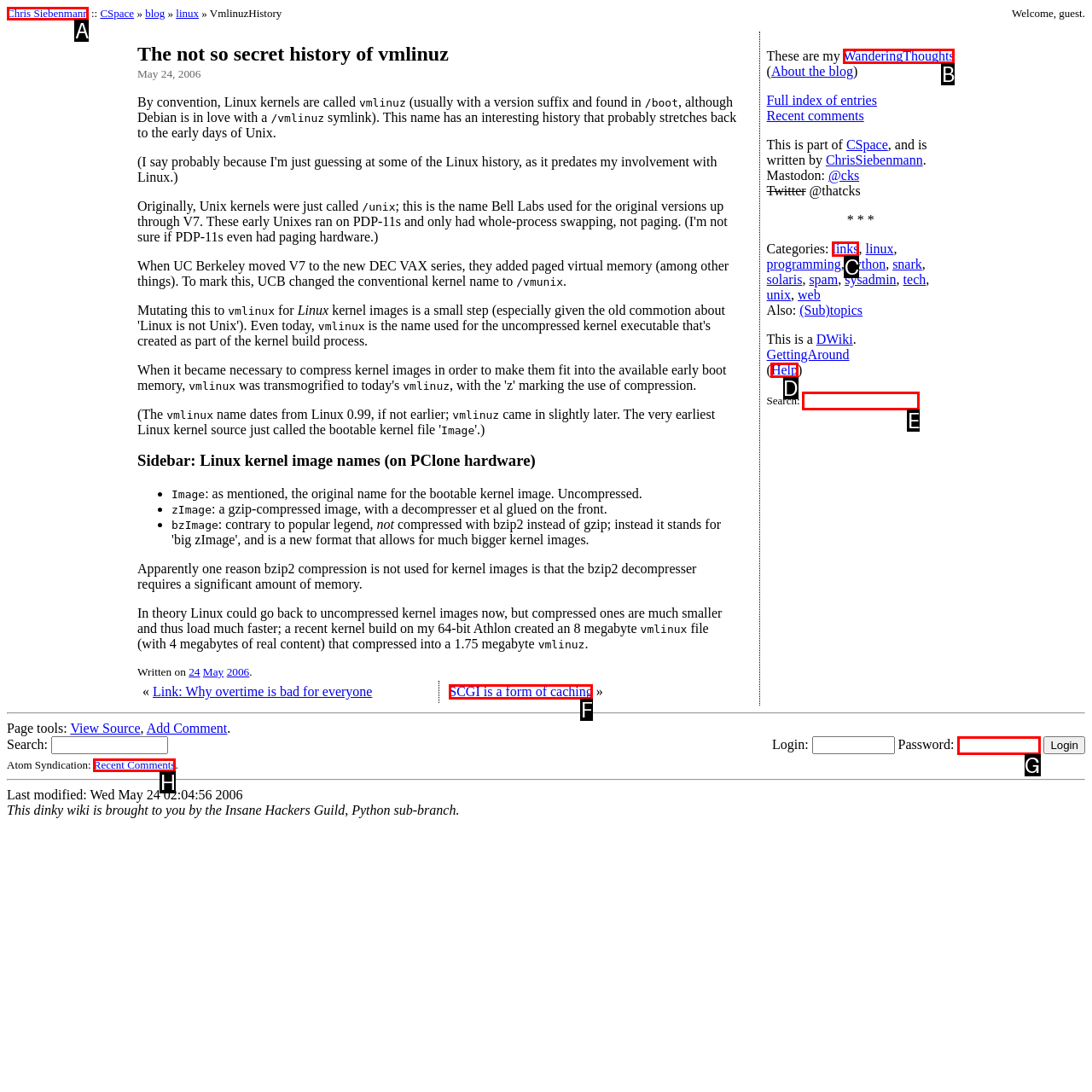Tell me the letter of the HTML element that best matches the description: parent_node: Login: Password: name="password" from the provided options.

G